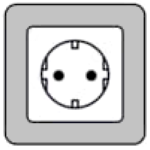Offer a detailed narrative of what is shown in the image.

This image depicts a Type F electrical outlet commonly used in South Korea. The outlet is characterized by its round shape and features two circular sockets for plug insertion, designed to accommodate the standard voltage of 220V and a frequency of 60 Hz. The Type F outlet is notable for its compatibility with various electrical devices and is often referred to as the "Schuko" outlet. Travelers to South Korea should ensure that their electronic devices are compatible with this type of outlet to avoid any inconvenience during their stay.